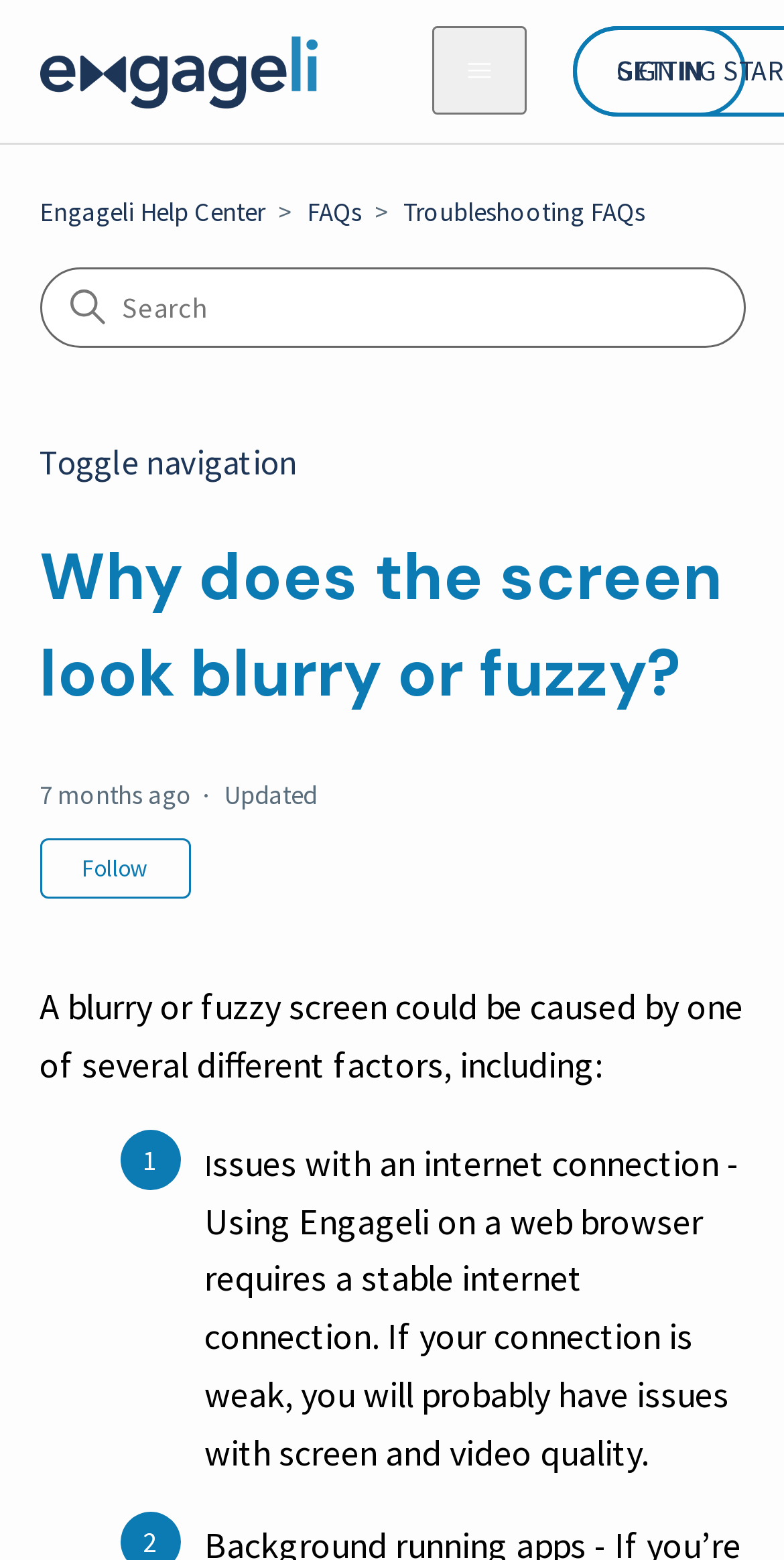When was the article last updated?
Based on the image, give a one-word or short phrase answer.

7 months ago